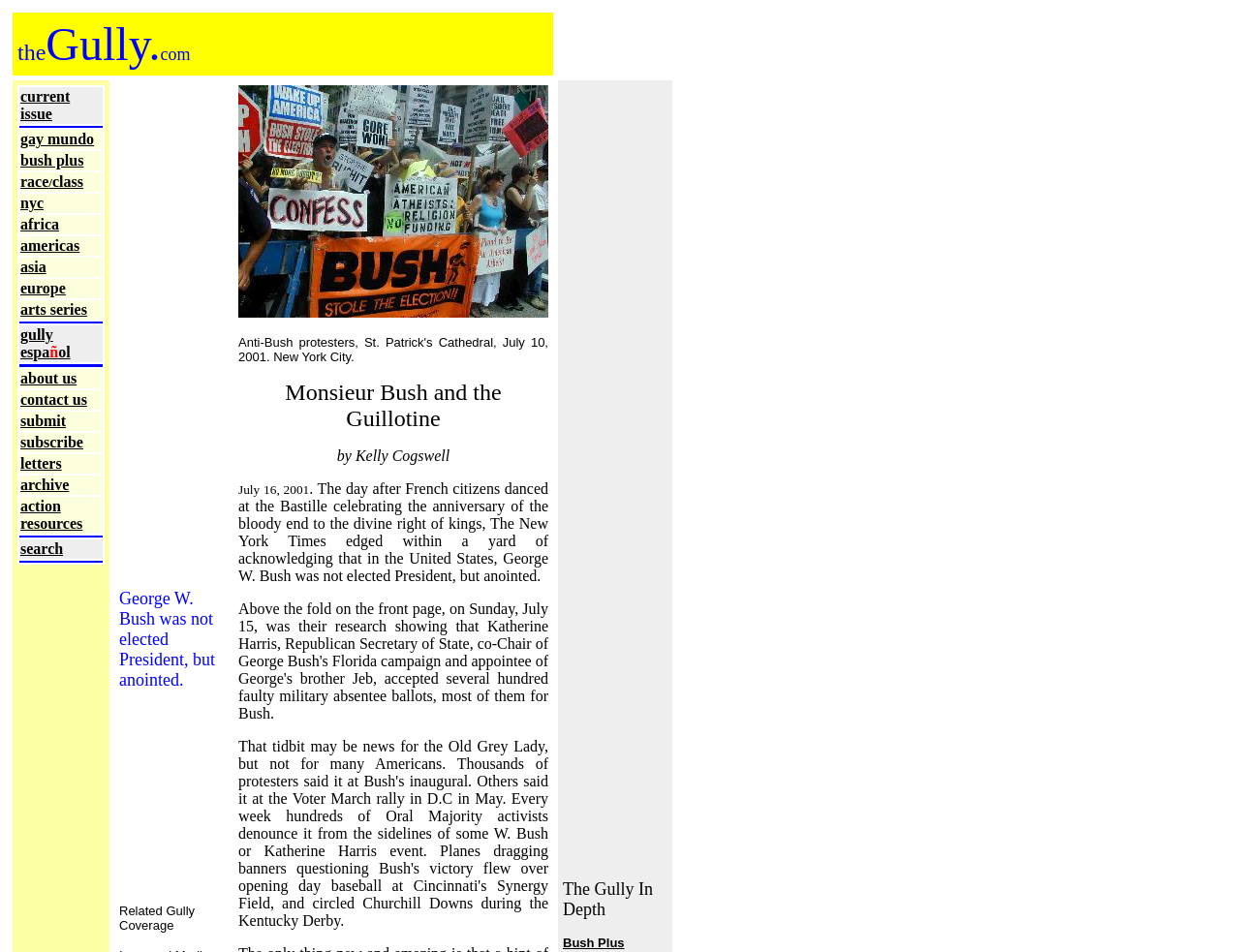Identify the bounding box for the UI element described as: "africa". The coordinates should be four float numbers between 0 and 1, i.e., [left, top, right, bottom].

[0.016, 0.227, 0.048, 0.244]